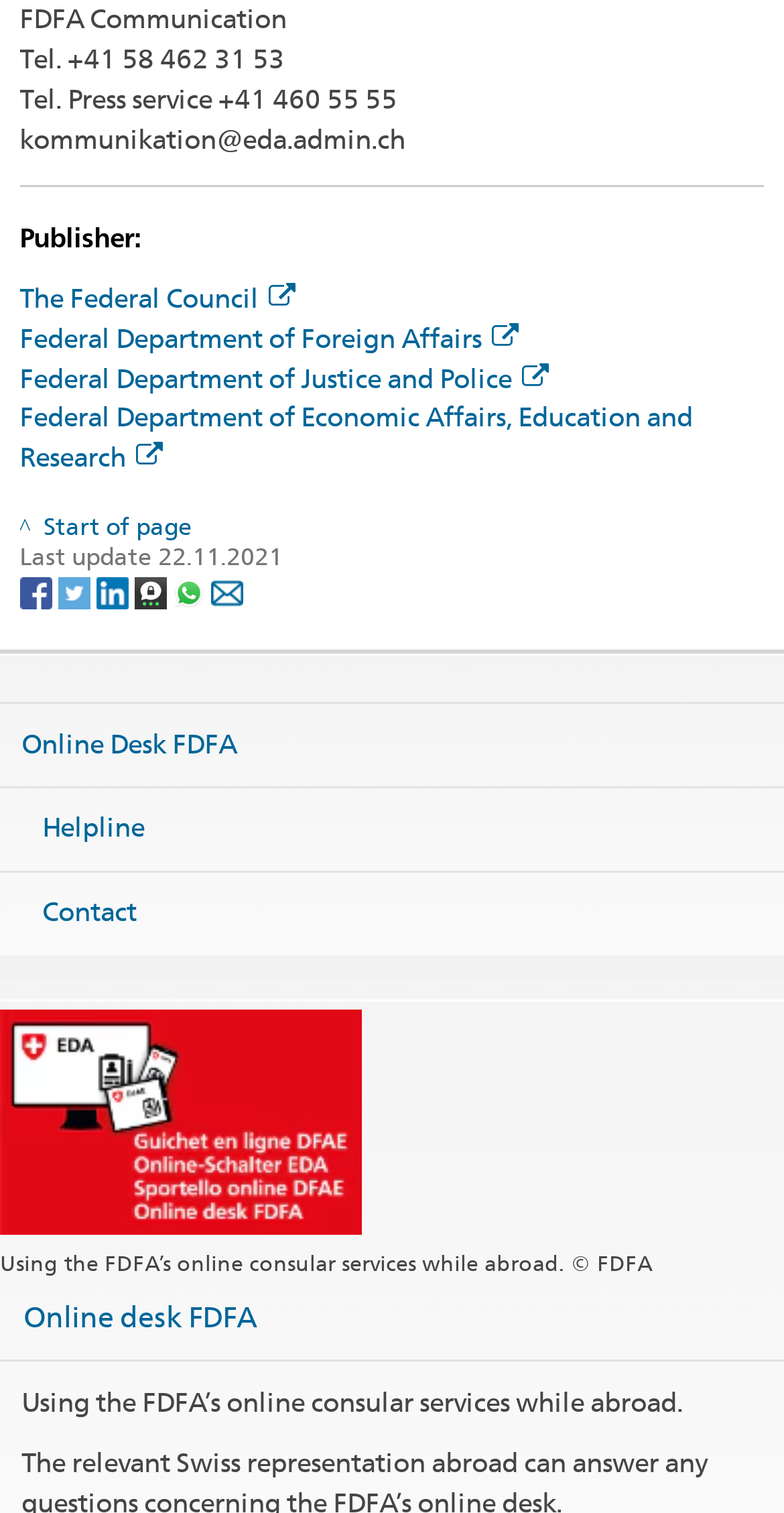Using the information in the image, could you please answer the following question in detail:
What is the last update date of this webpage?

I found the answer by looking at the text 'Last update 22.11.2021' which is located at the bottom of the webpage. This text indicates the last update date of this webpage.